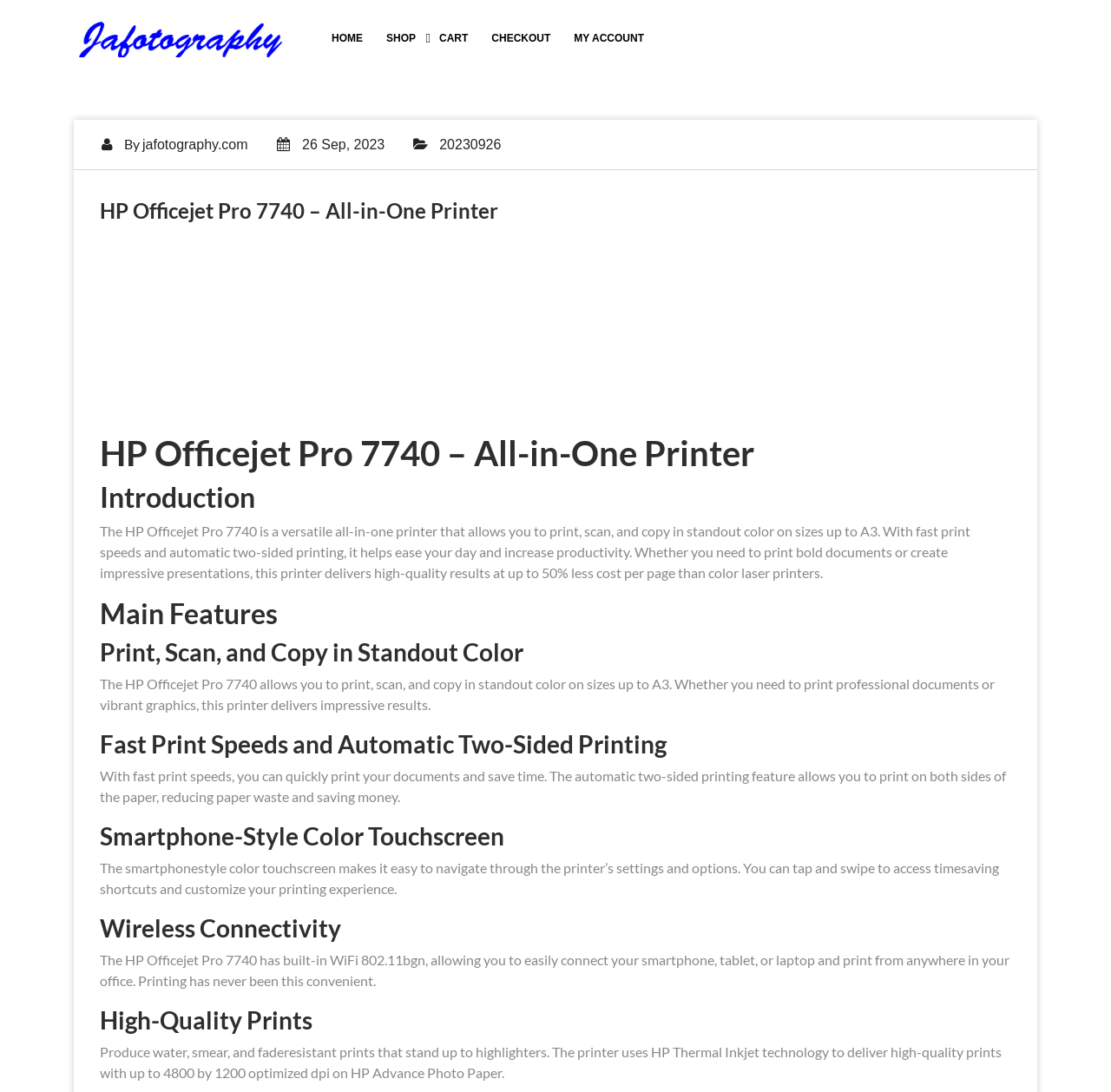Identify and provide the bounding box for the element described by: "(615) 651-7302".

None